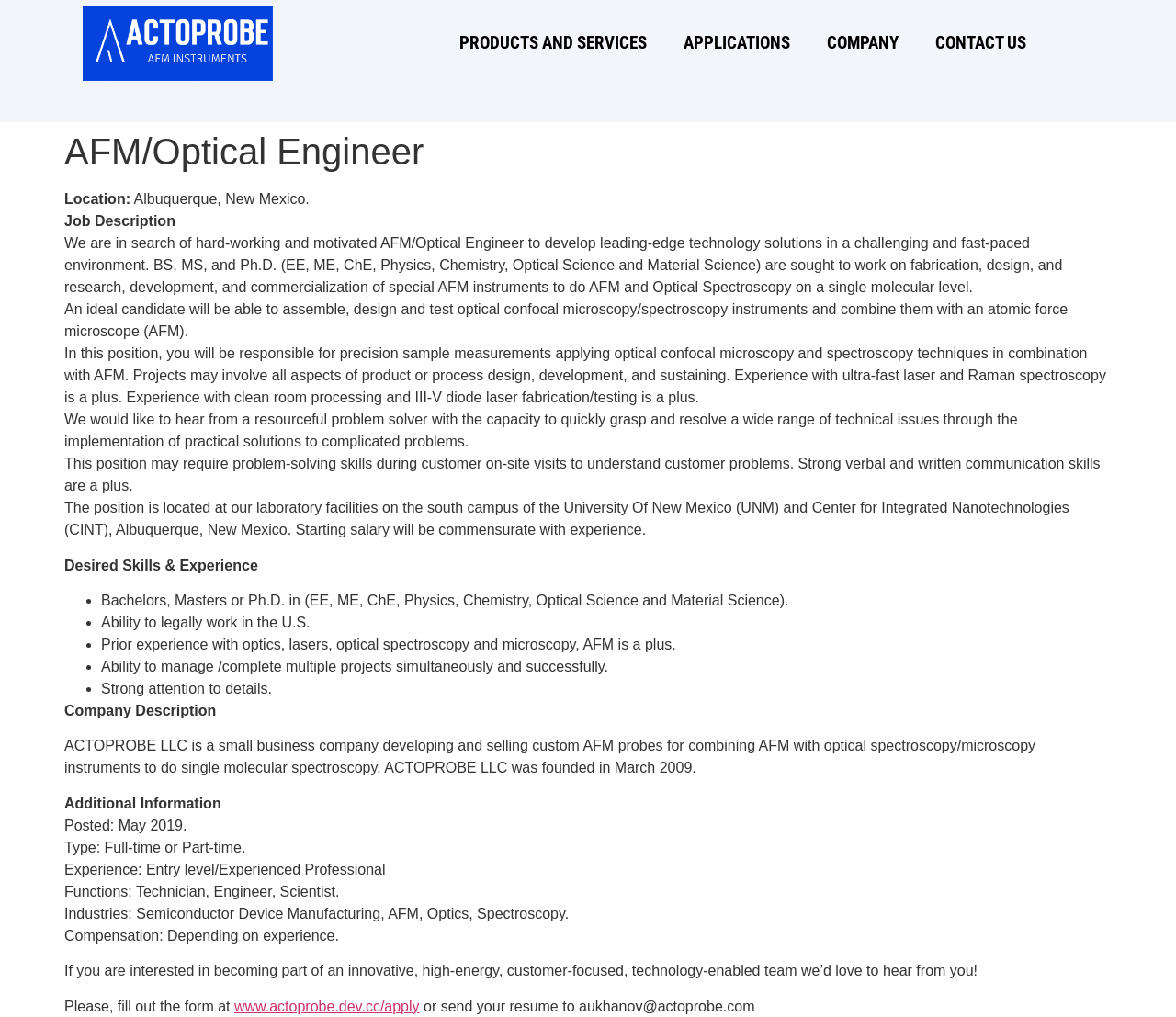What is the job location?
Using the image provided, answer with just one word or phrase.

Albuquerque, New Mexico